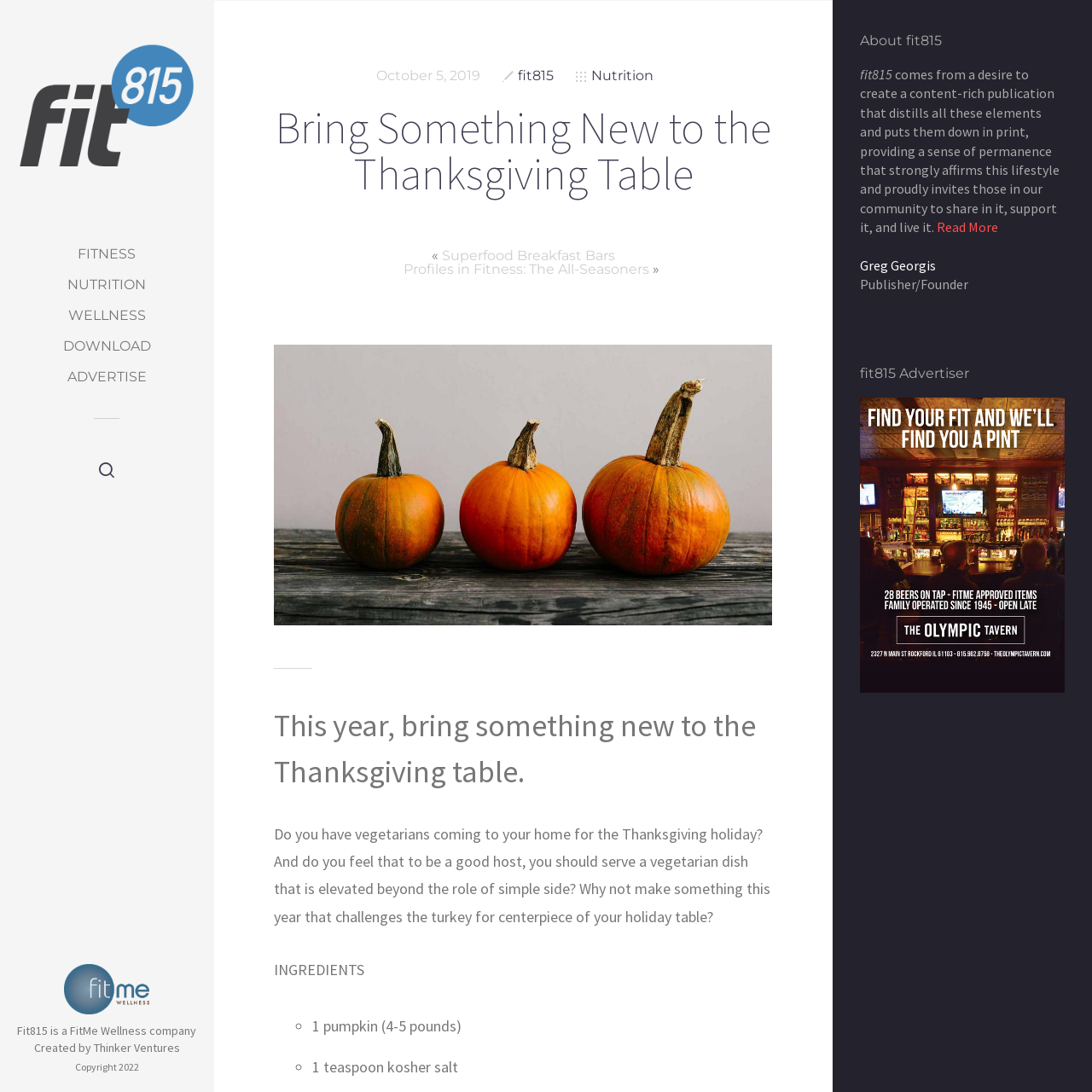What is the name of the bar advertised on this webpage?
Using the visual information, reply with a single word or short phrase.

Olympic Tavern